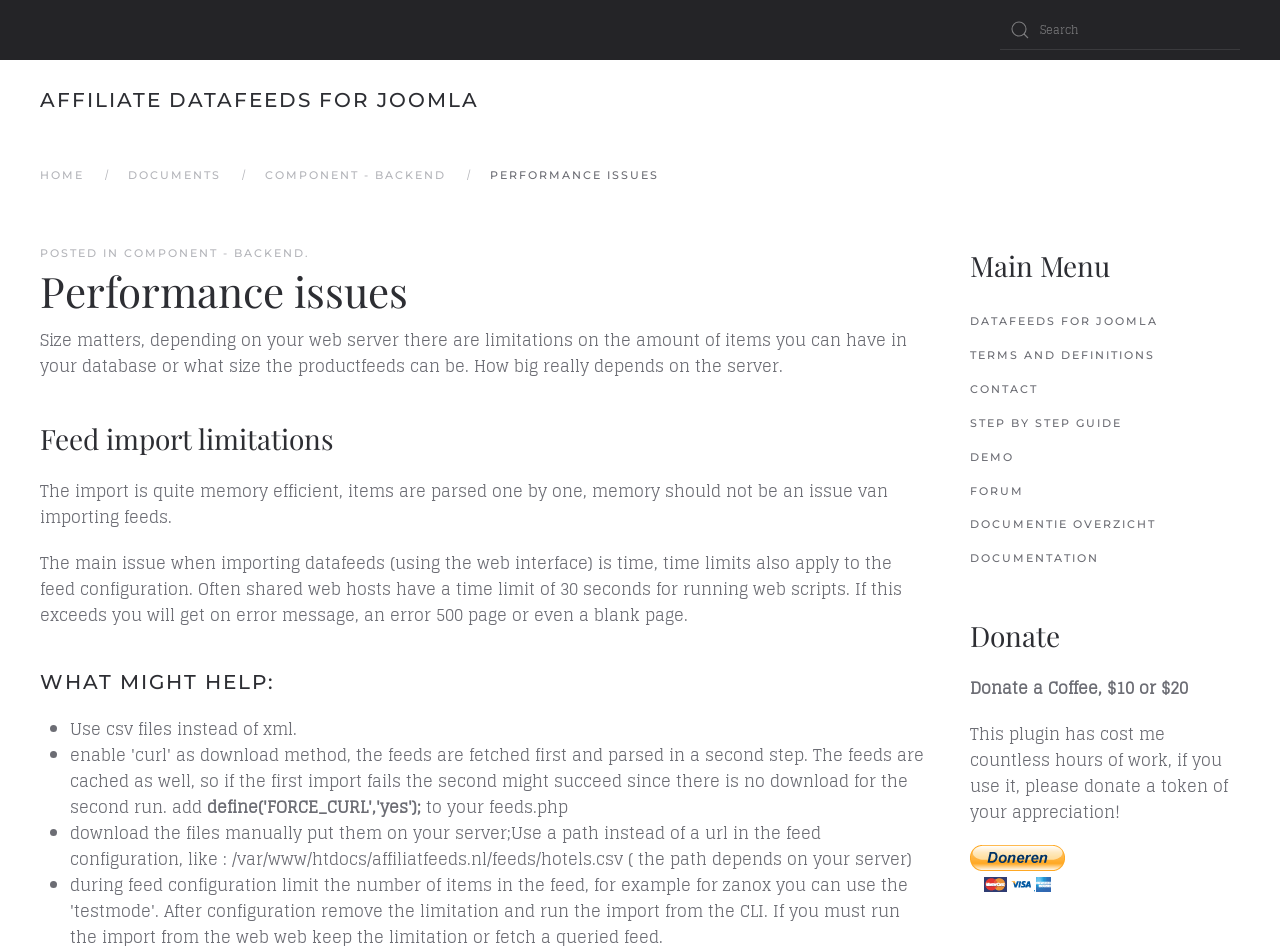Please identify the bounding box coordinates of the clickable region that I should interact with to perform the following instruction: "Go back to home". The coordinates should be expressed as four float numbers between 0 and 1, i.e., [left, top, right, bottom].

[0.031, 0.063, 0.374, 0.148]